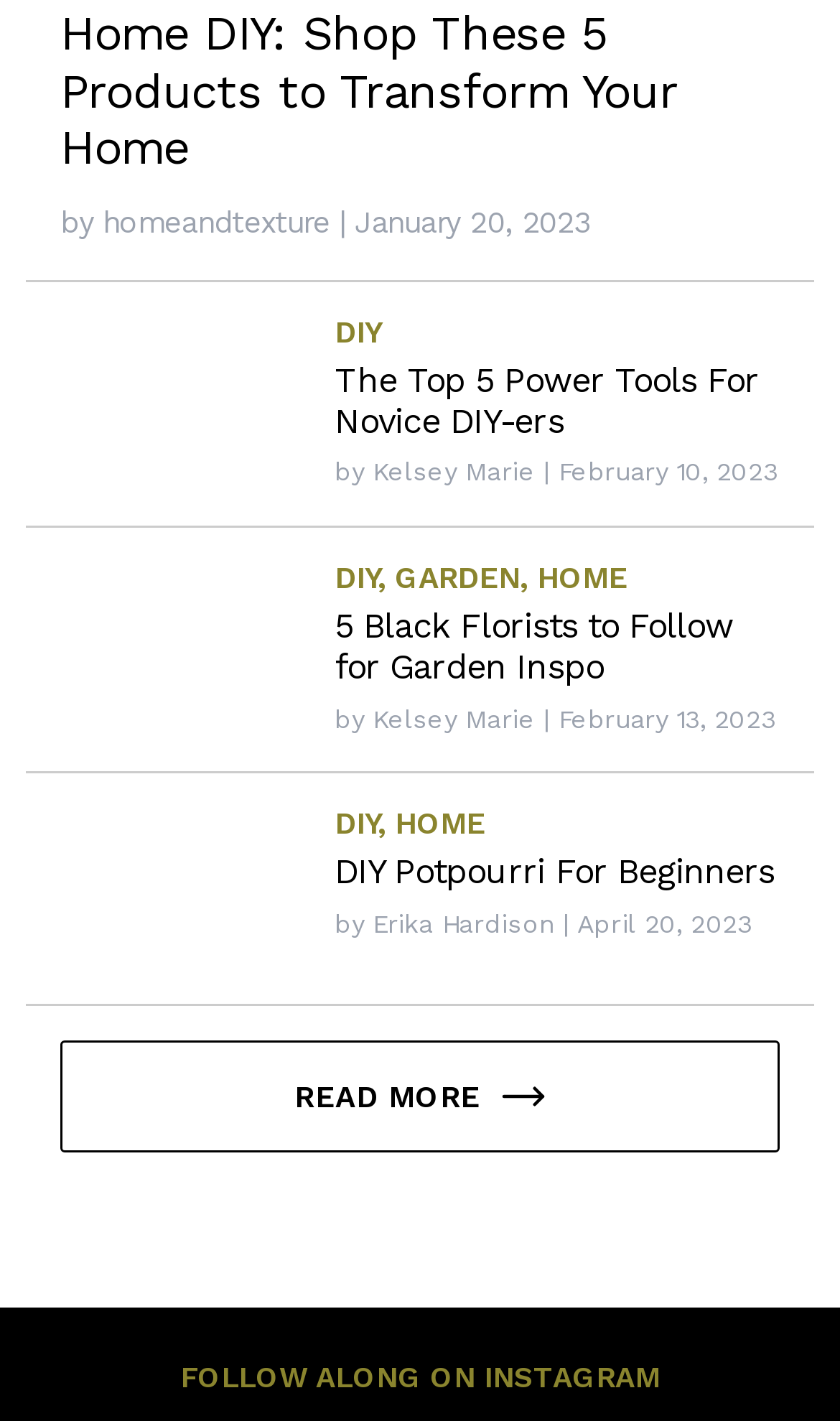Provide a short answer to the following question with just one word or phrase: What is the title of the first article?

Home DIY: Shop These 5 Products to Transform Your Home